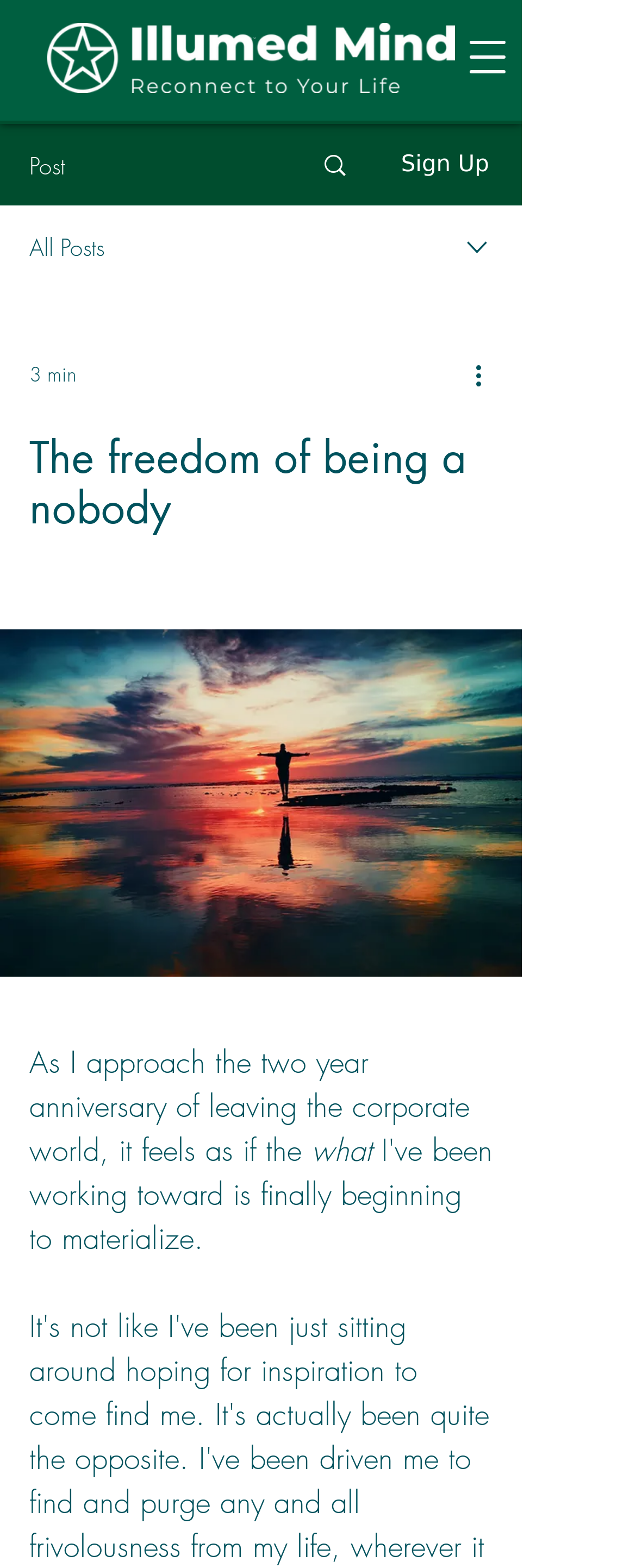Summarize the webpage comprehensively, mentioning all visible components.

The webpage appears to be a personal blog or journal, with a focus on the author's reflections and experiences. At the top left of the page, there is a logo or icon, represented by the image "White on Transparent.png". Next to the logo, there is a navigation menu button labeled "Open navigation menu". 

Below the logo and navigation menu, there is a horizontal menu bar with several options. The first option is a link labeled "Post", followed by another link with an image, and then a "Sign Up" button. Further to the right, there is a "All Posts" link, accompanied by an image. 

On the left side of the page, there is a combobox with a dropdown menu, which includes options such as "3 min" and a "More actions" button with an image. Below the combobox, there is a heading that reads "The freedom of being a nobody", which is the title of the blog post or article. 

The main content of the page is a block of text that starts with "As I approach the two year anniversary of leaving the corporate world, it feels as if the..." and continues with a few more lines of text. There is also a smaller text snippet that reads "what" located below the main text block.